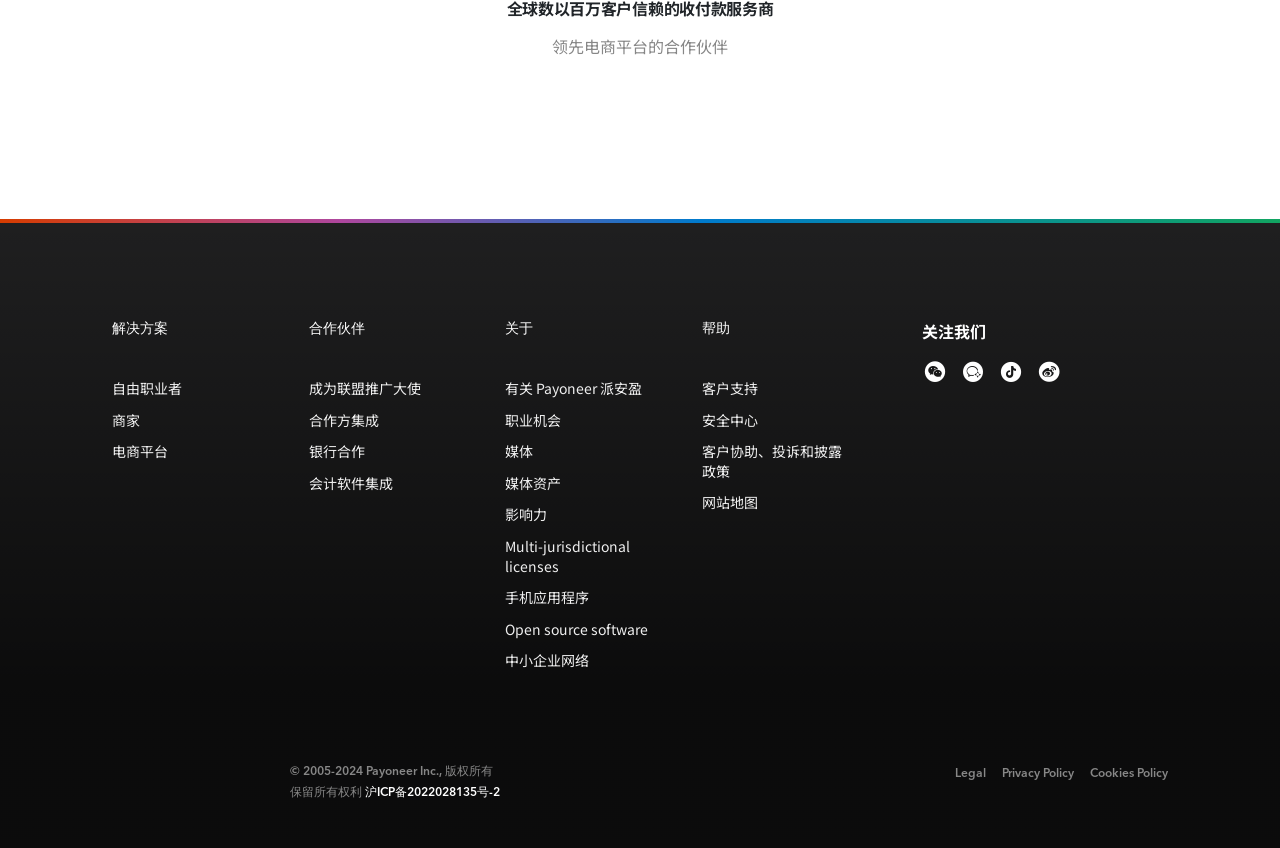Provide a one-word or short-phrase answer to the question:
How many social media links are there?

4